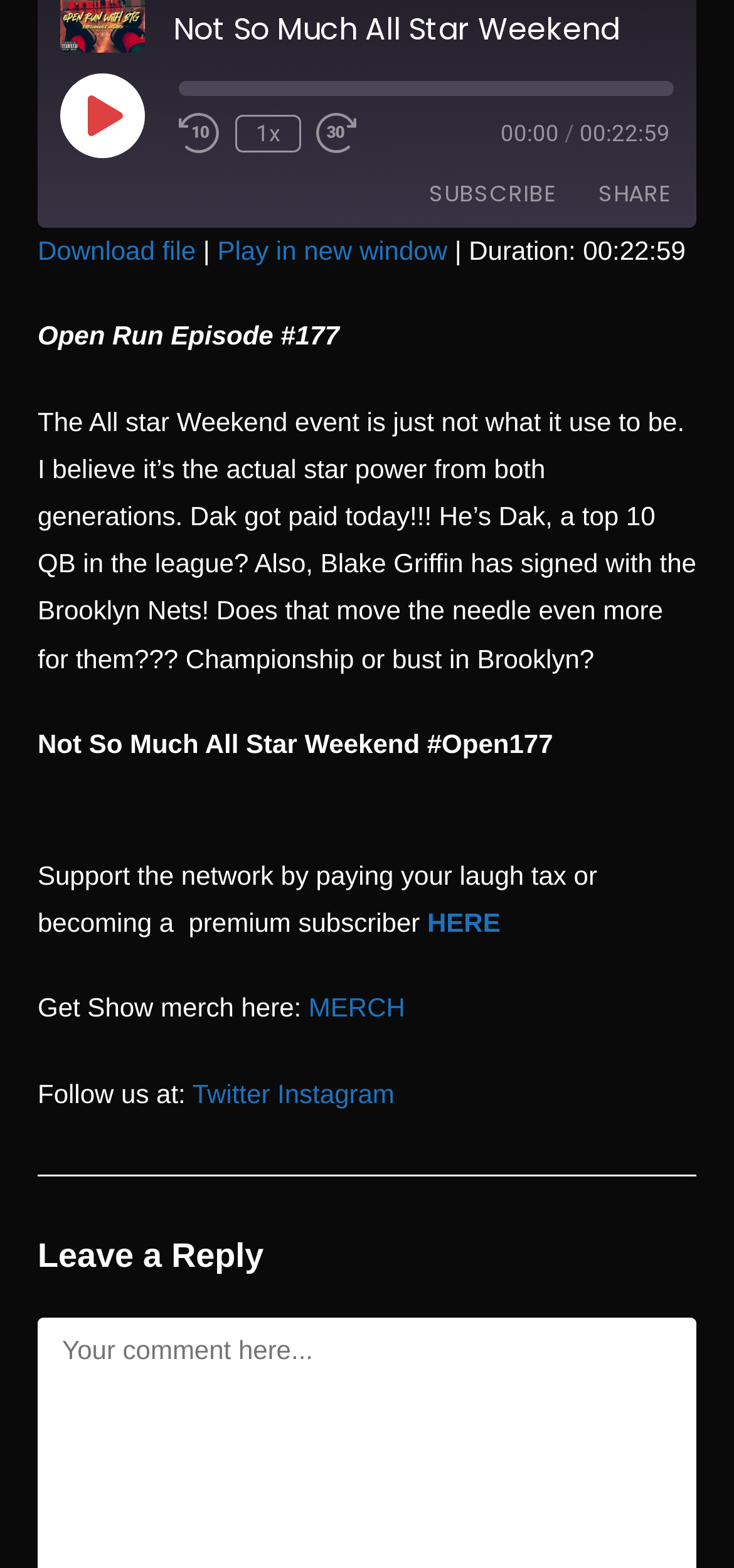Determine the bounding box coordinates of the region that needs to be clicked to achieve the task: "Subscribe".

[0.559, 0.107, 0.782, 0.141]